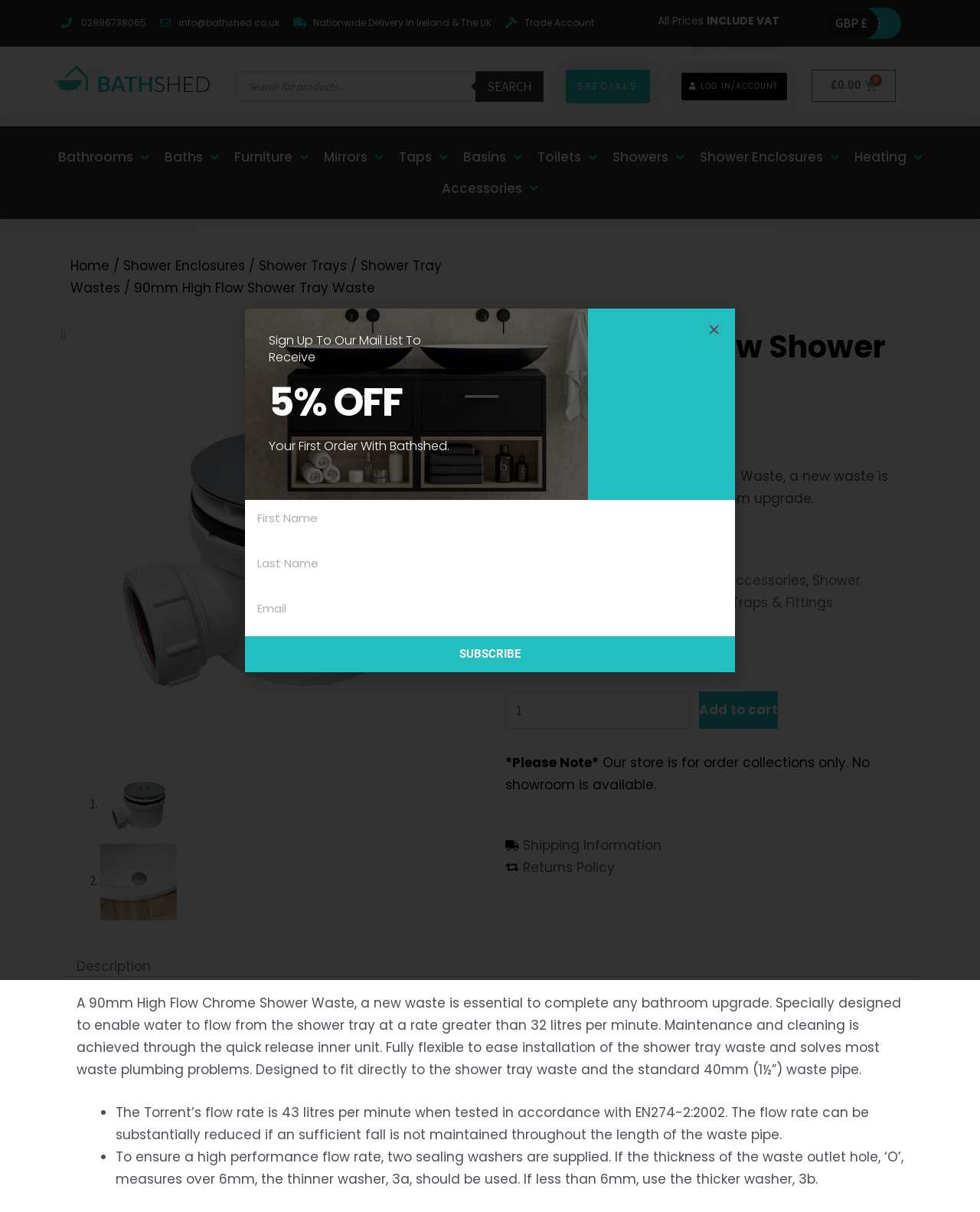What is the main title displayed on this webpage?

90mm High Flow Shower Tray Waste